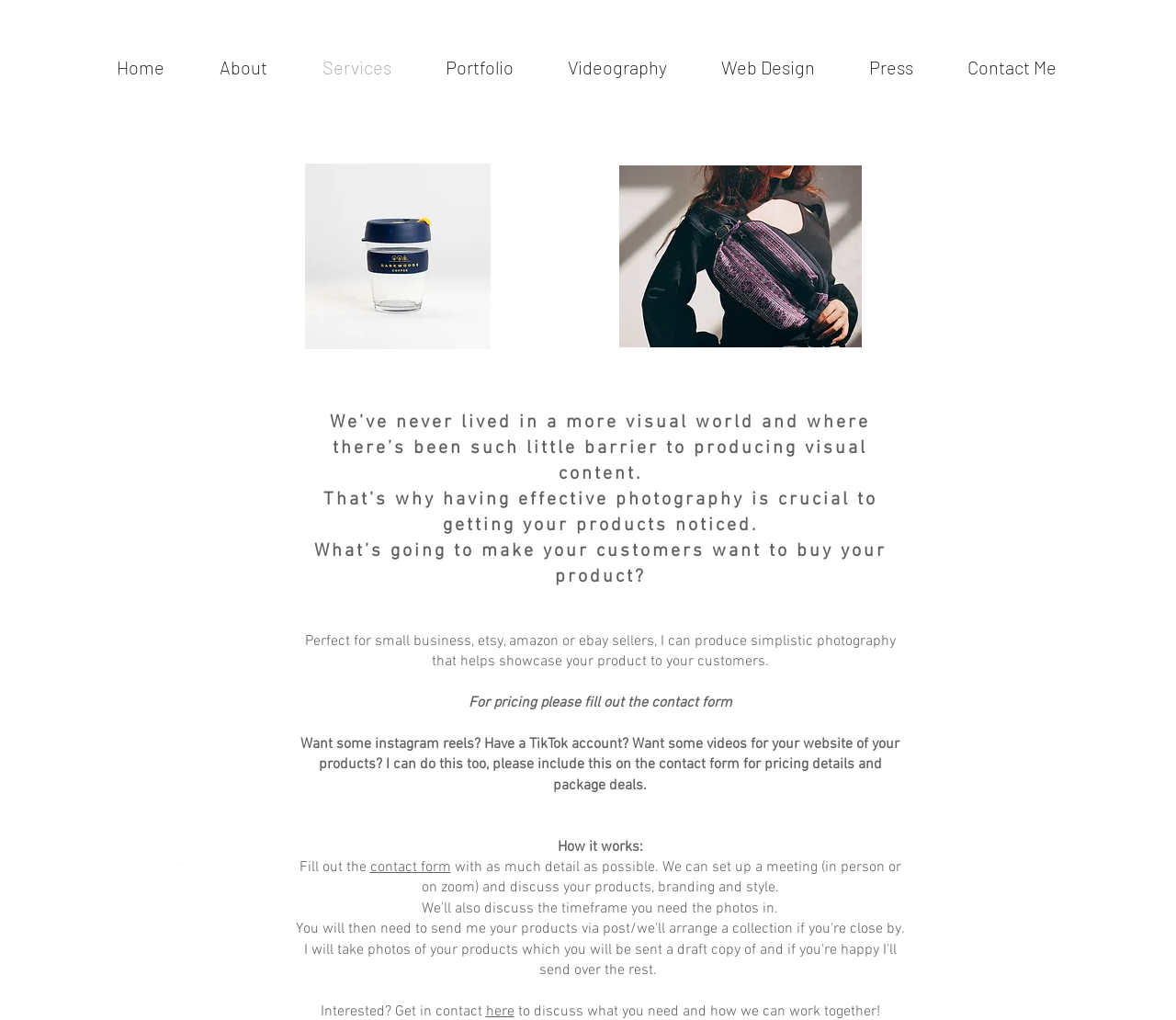Refer to the image and provide an in-depth answer to the question: 
What is the first step in the process of working with the photographer?

The webpage explains the process of working with the photographer, starting with filling out the contact form, which is followed by a meeting to discuss products, branding, and style.